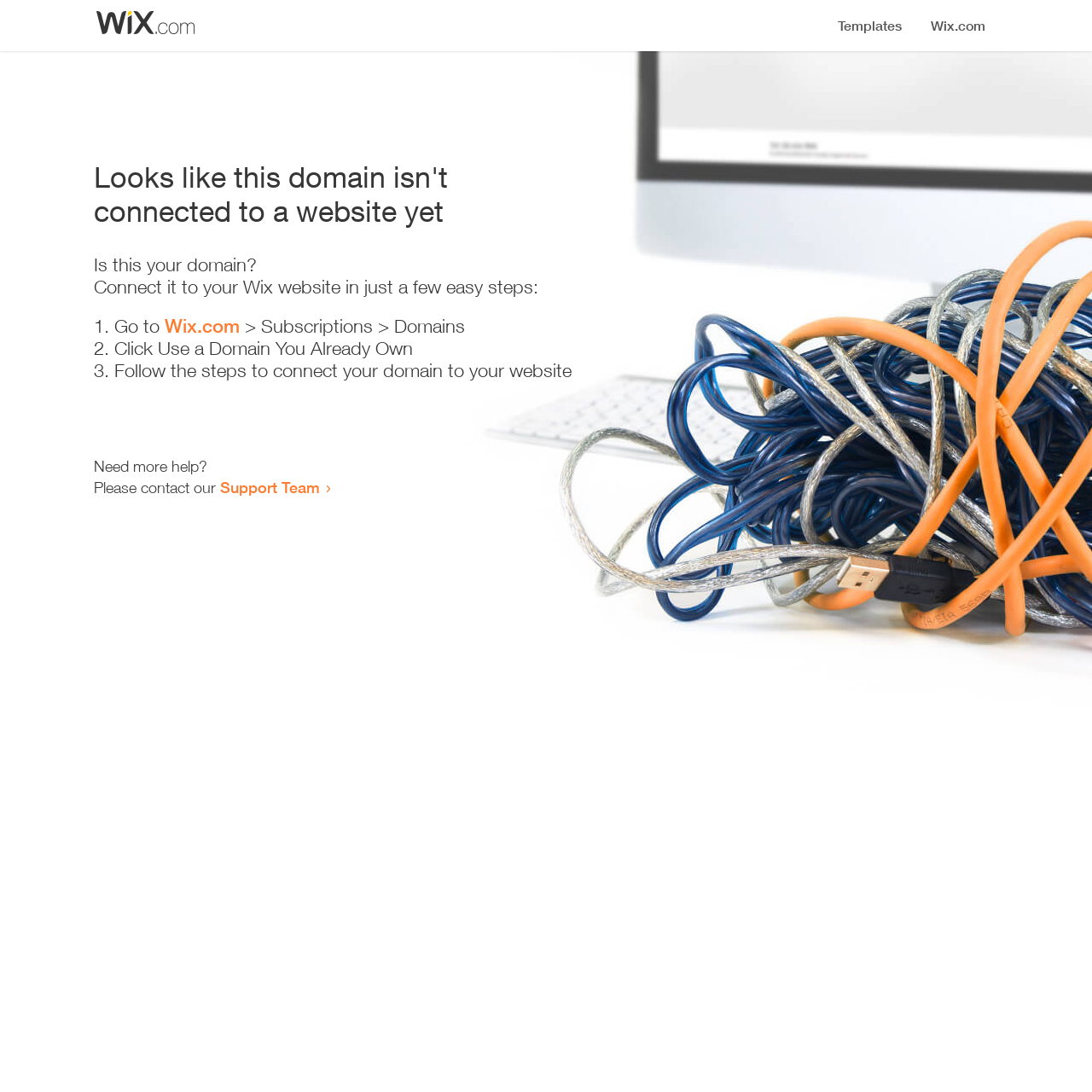Determine the bounding box coordinates for the UI element matching this description: "Support Team".

[0.202, 0.438, 0.293, 0.455]